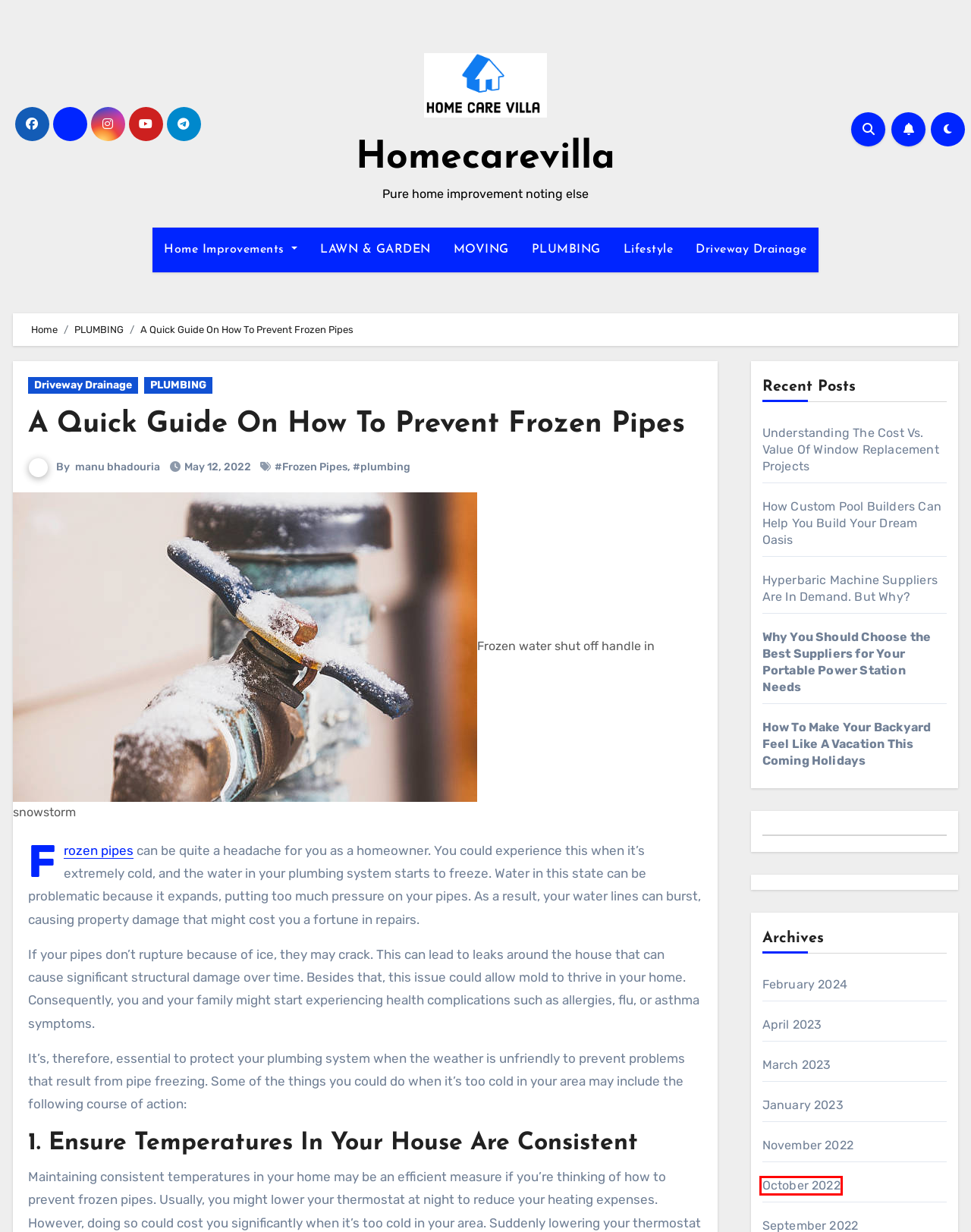Given a screenshot of a webpage with a red bounding box highlighting a UI element, determine which webpage description best matches the new webpage that appears after clicking the highlighted element. Here are the candidates:
A. Plumbing - Homecarevilla
B. MOVING - Homecarevilla
C. Understanding The Cost Vs. Value Of Window Replacement Projects
D. March 2023 - Homecarevilla
E. October 2022 - Homecarevilla
F. Manu Bhadouria - Homecarevilla
G. How Custom Pool Builders Can Help You Build Your Dream Oasis
H. Homecarevilla - Pure Home Improvement Noting Else

E